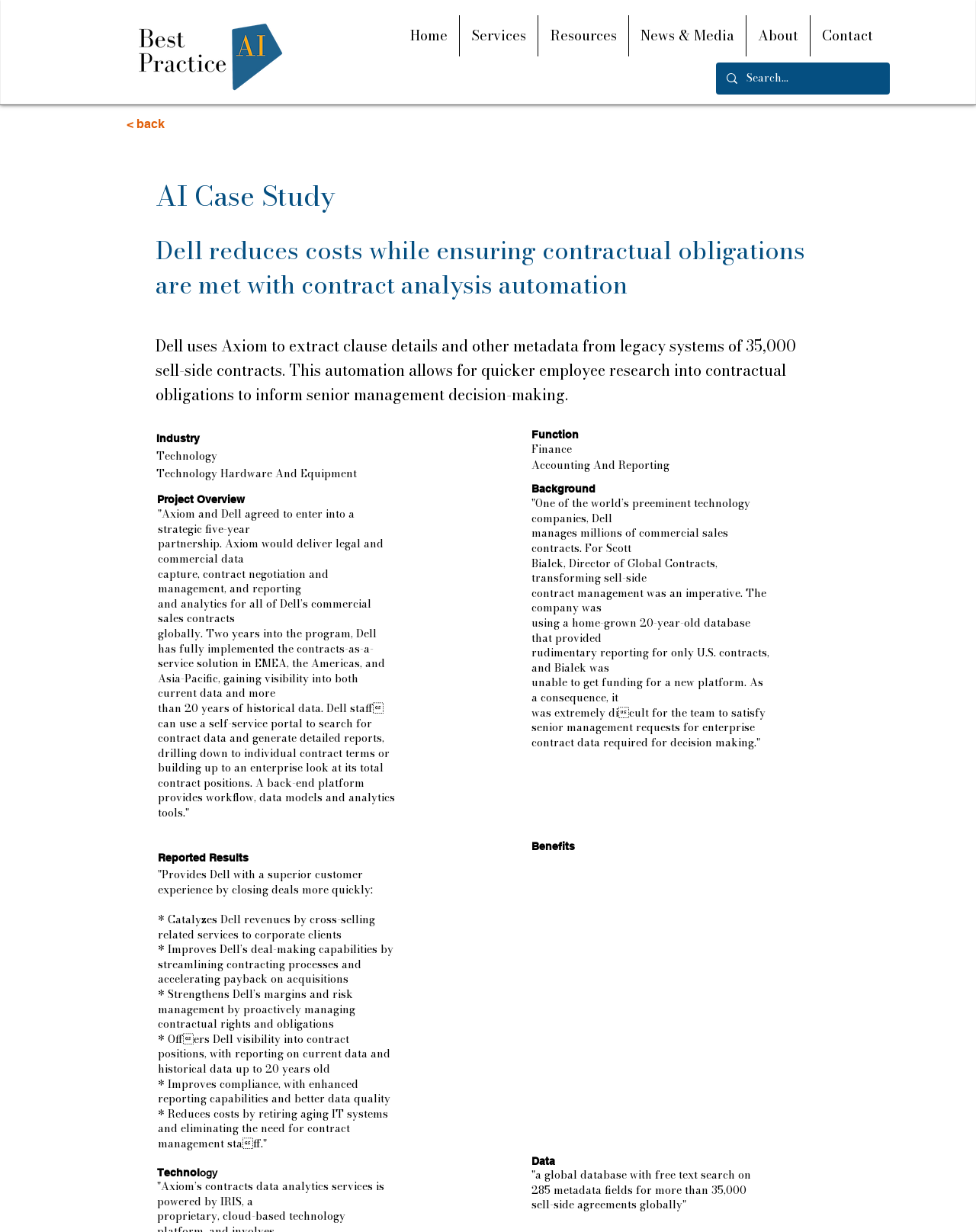Look at the image and write a detailed answer to the question: 
What is the function of the platform?

The function of the platform is related to finance, which is mentioned in the section 'Function' as 'Finance, Accounting And Reporting'.